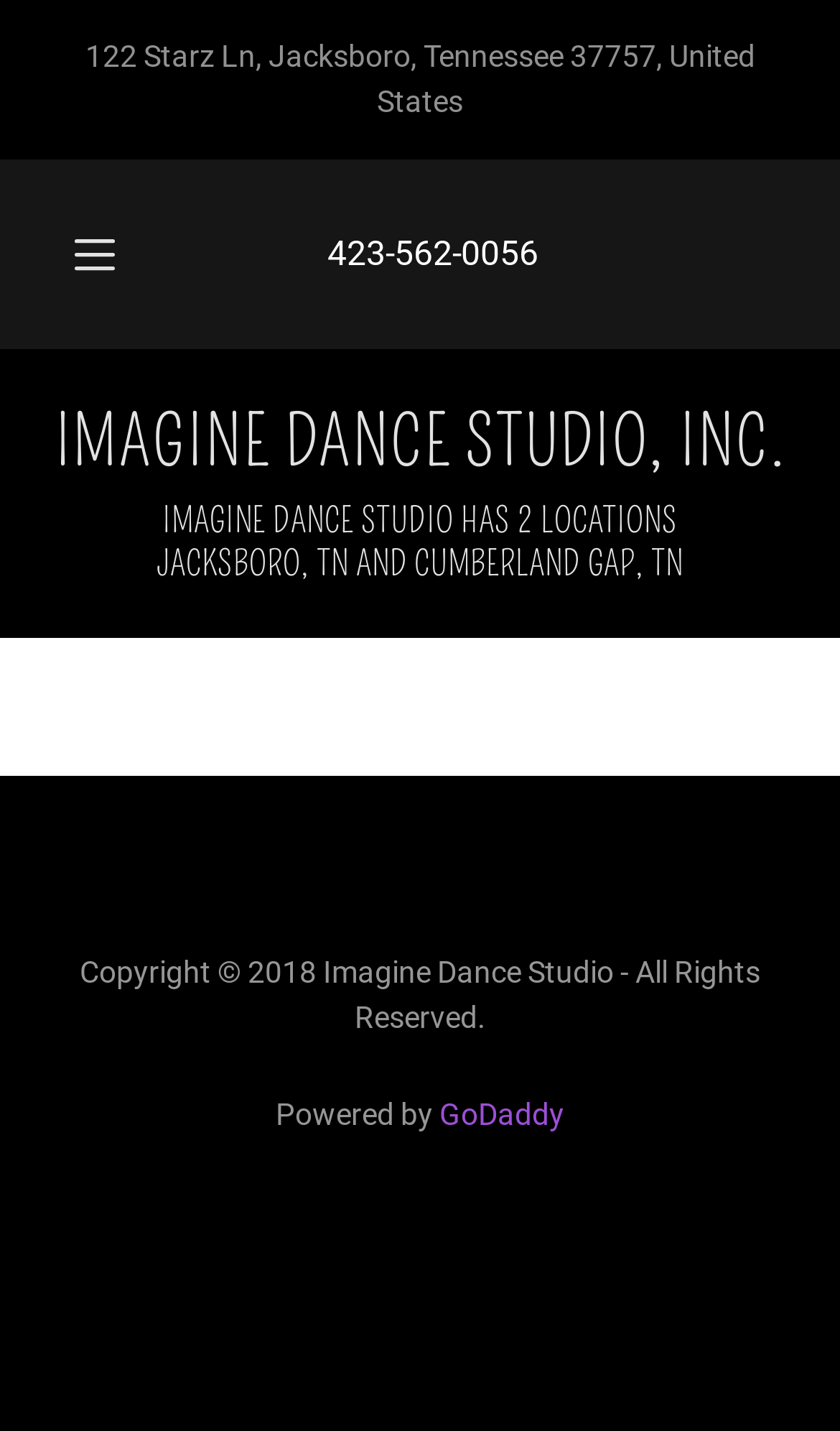What is the address of Imagine Dance Studio?
Can you offer a detailed and complete answer to this question?

I found the address by looking at the static text element with the bounding box coordinates [0.101, 0.027, 0.899, 0.083] which contains the address information.